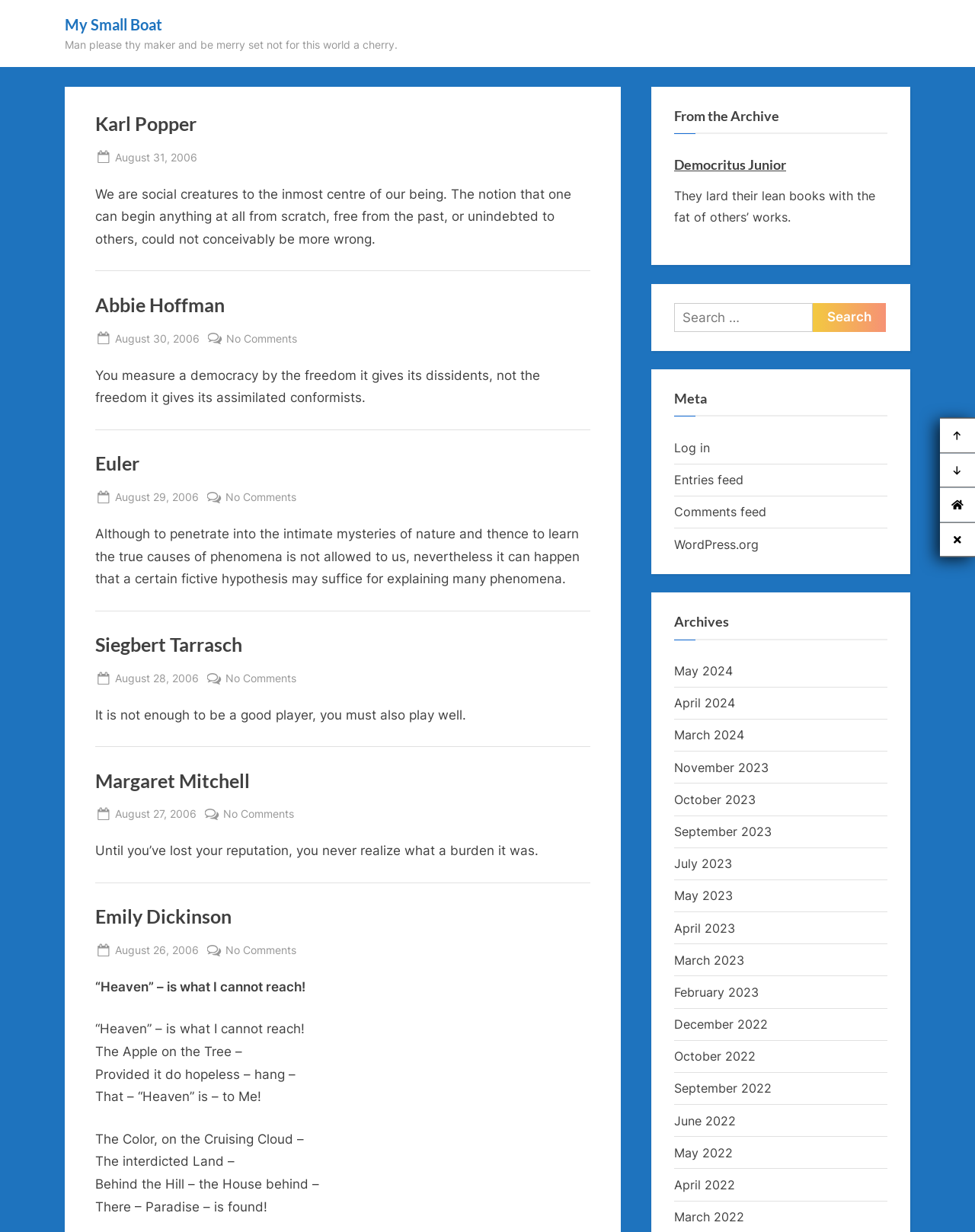Pinpoint the bounding box coordinates of the clickable area necessary to execute the following instruction: "Search for something". The coordinates should be given as four float numbers between 0 and 1, namely [left, top, right, bottom].

[0.691, 0.246, 0.834, 0.269]